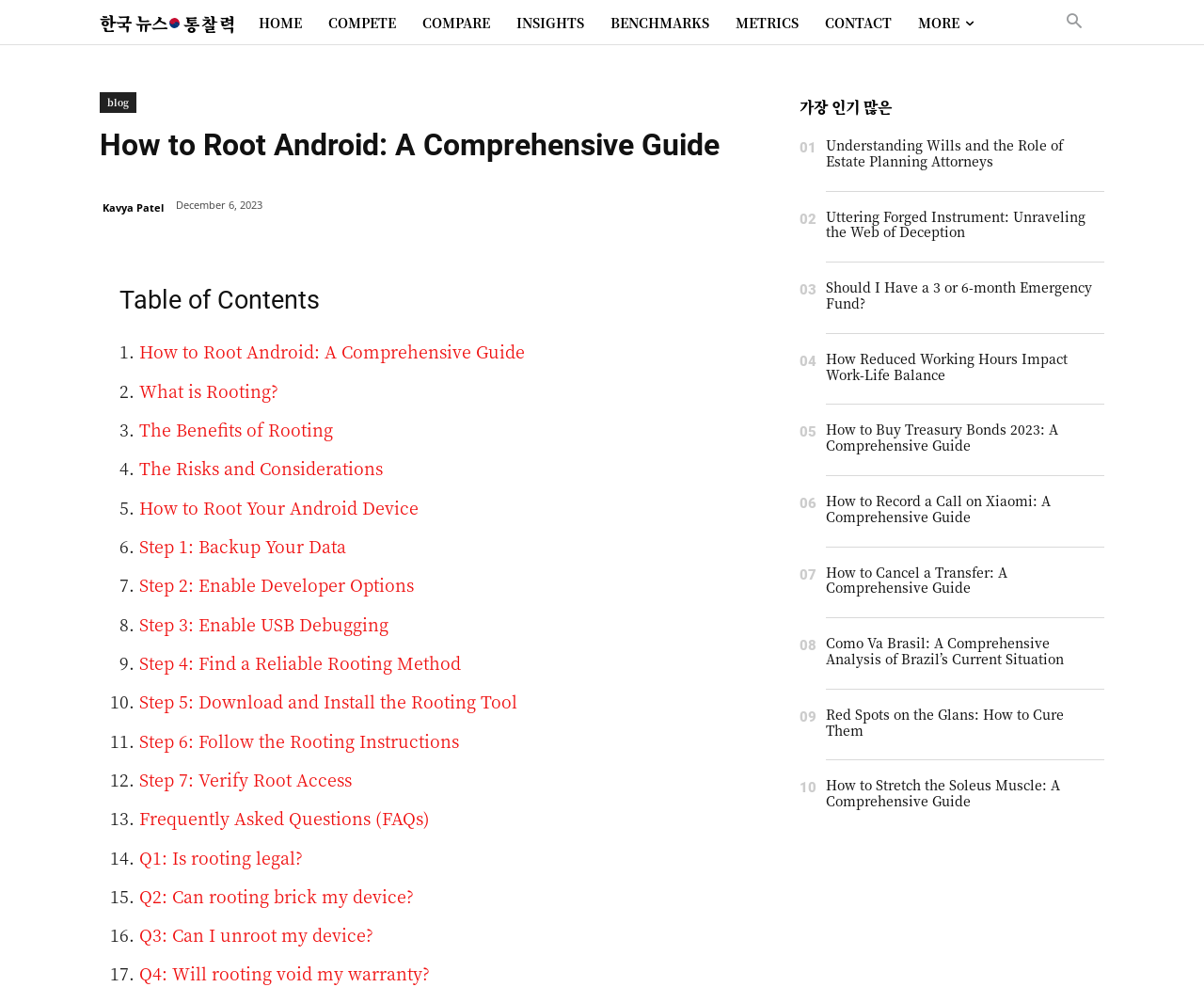Identify and extract the main heading of the webpage.

How to Root Android: A Comprehensive Guide